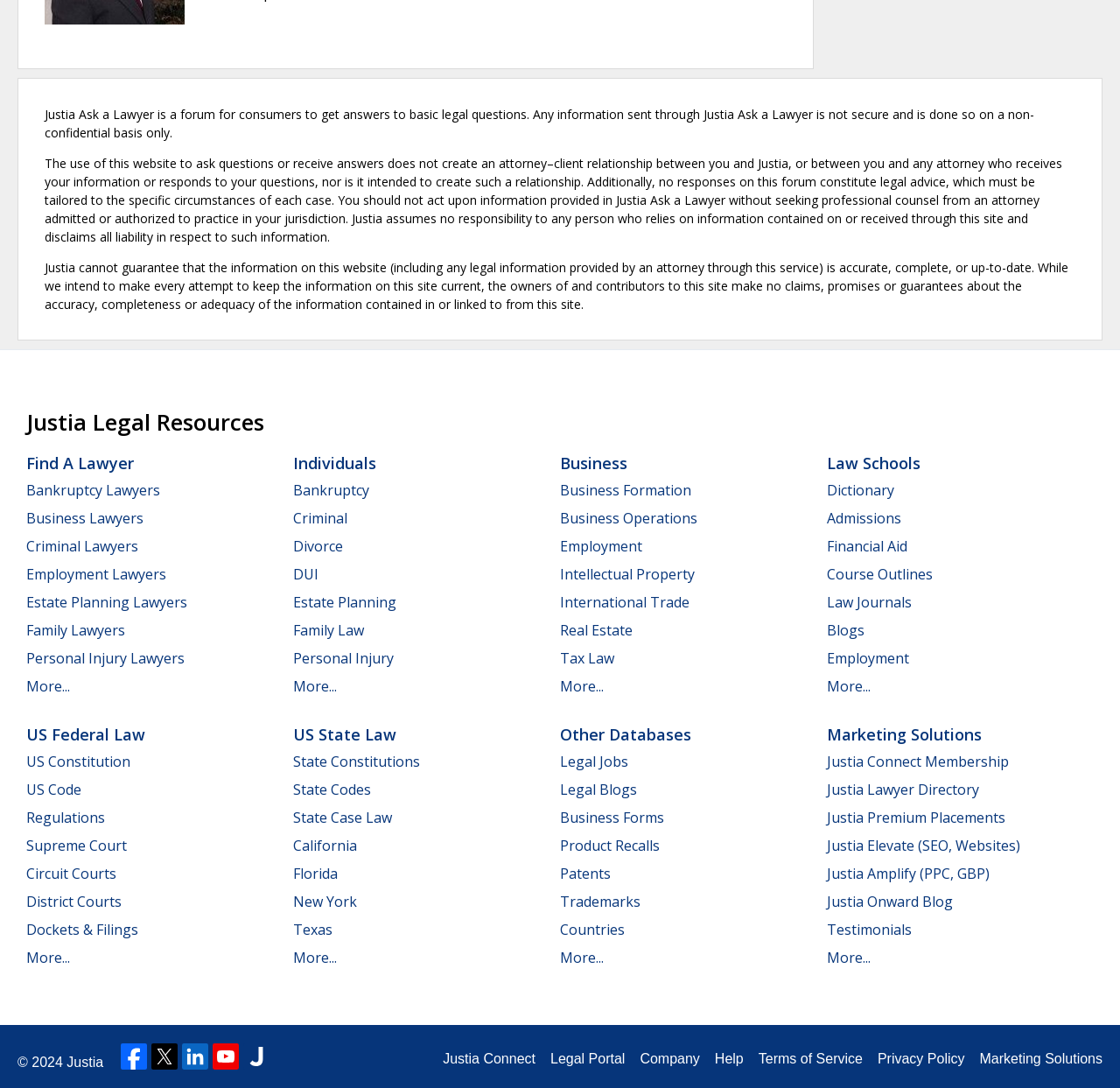Find the bounding box of the UI element described as: "Justia Amplify (PPC, GBP)". The bounding box coordinates should be given as four float values between 0 and 1, i.e., [left, top, right, bottom].

[0.738, 0.794, 0.884, 0.812]